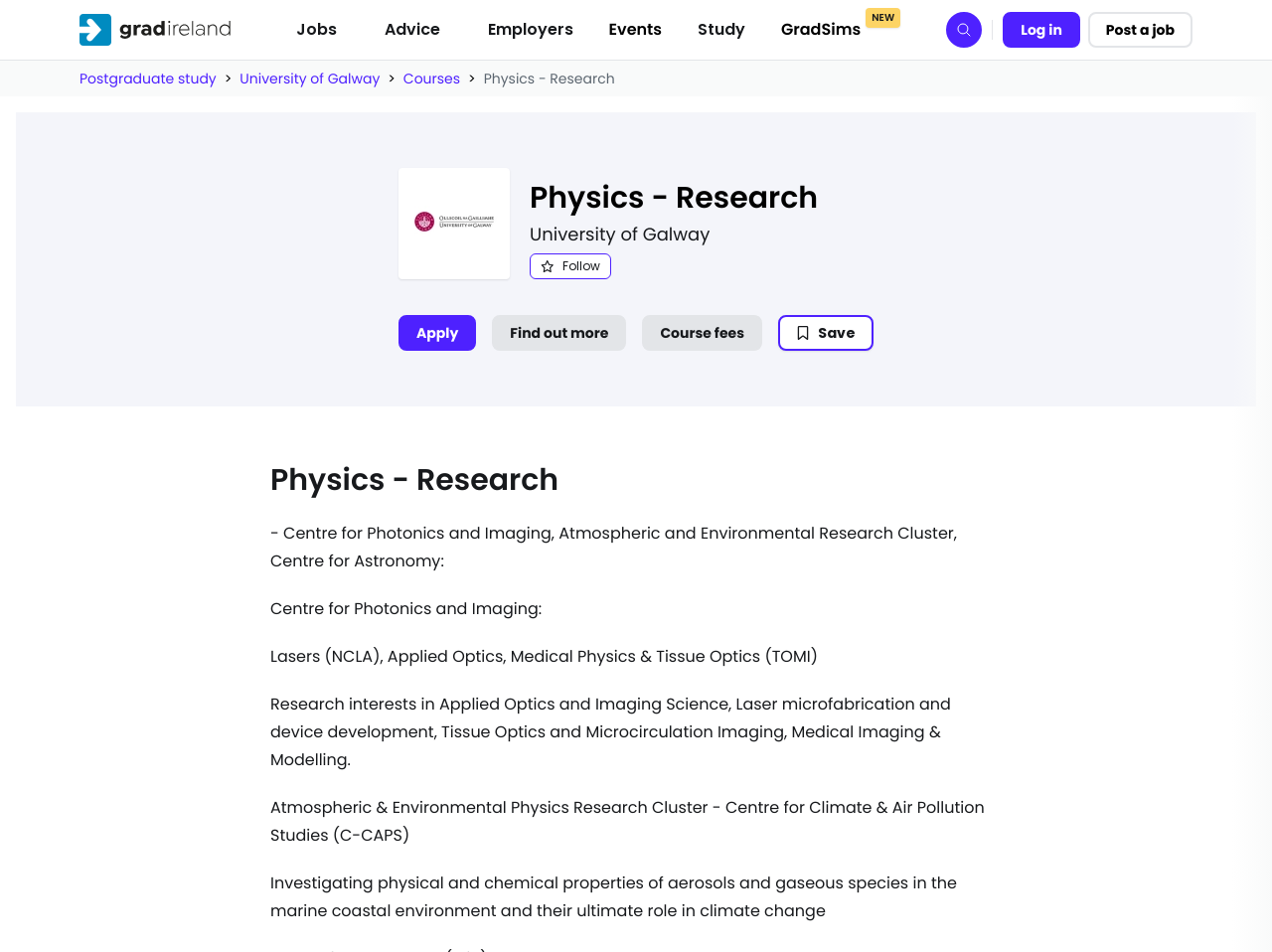Locate and generate the text content of the webpage's heading.

Physics - Research